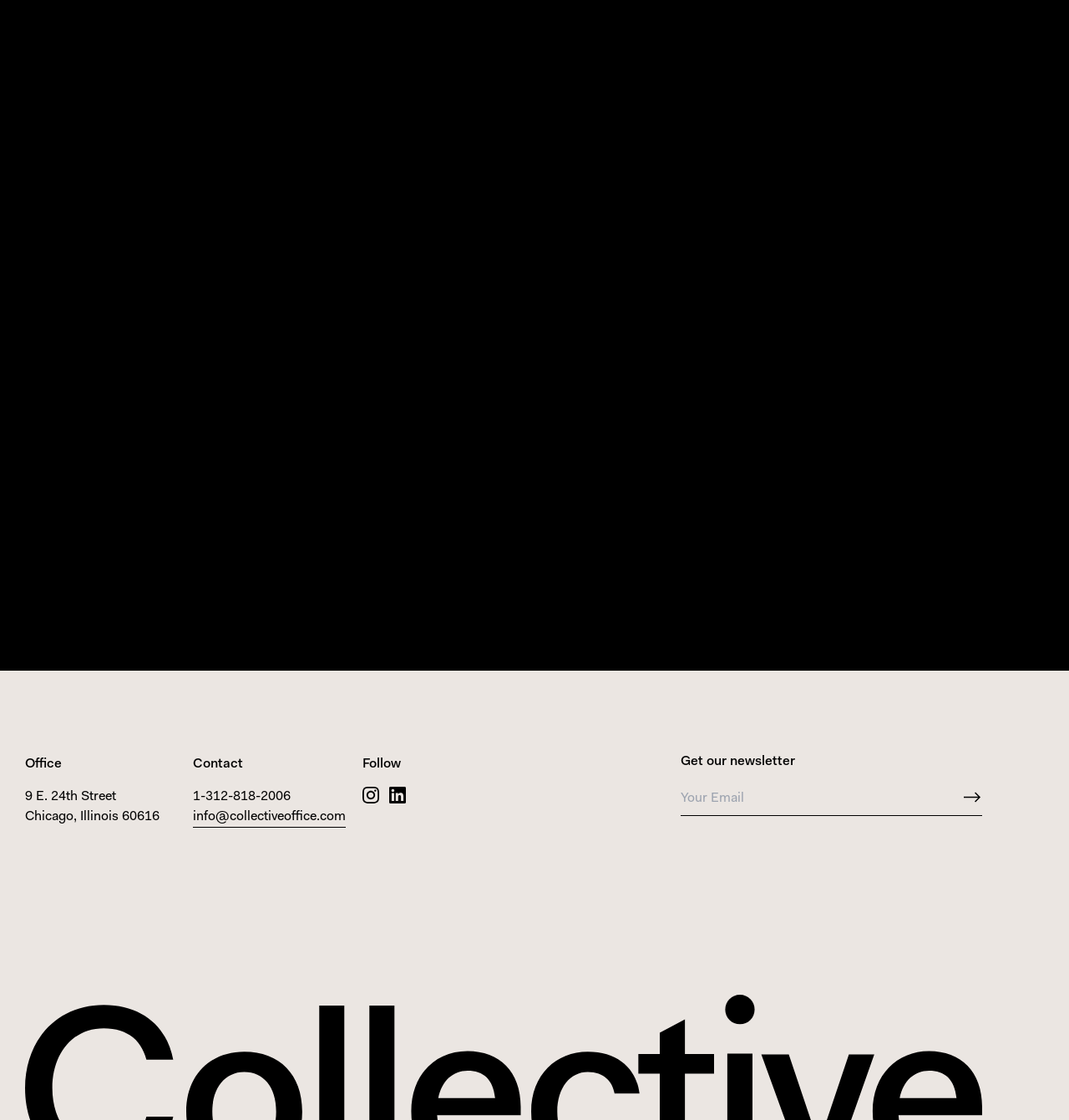Please mark the bounding box coordinates of the area that should be clicked to carry out the instruction: "View more projects".

[0.023, 0.476, 0.208, 0.521]